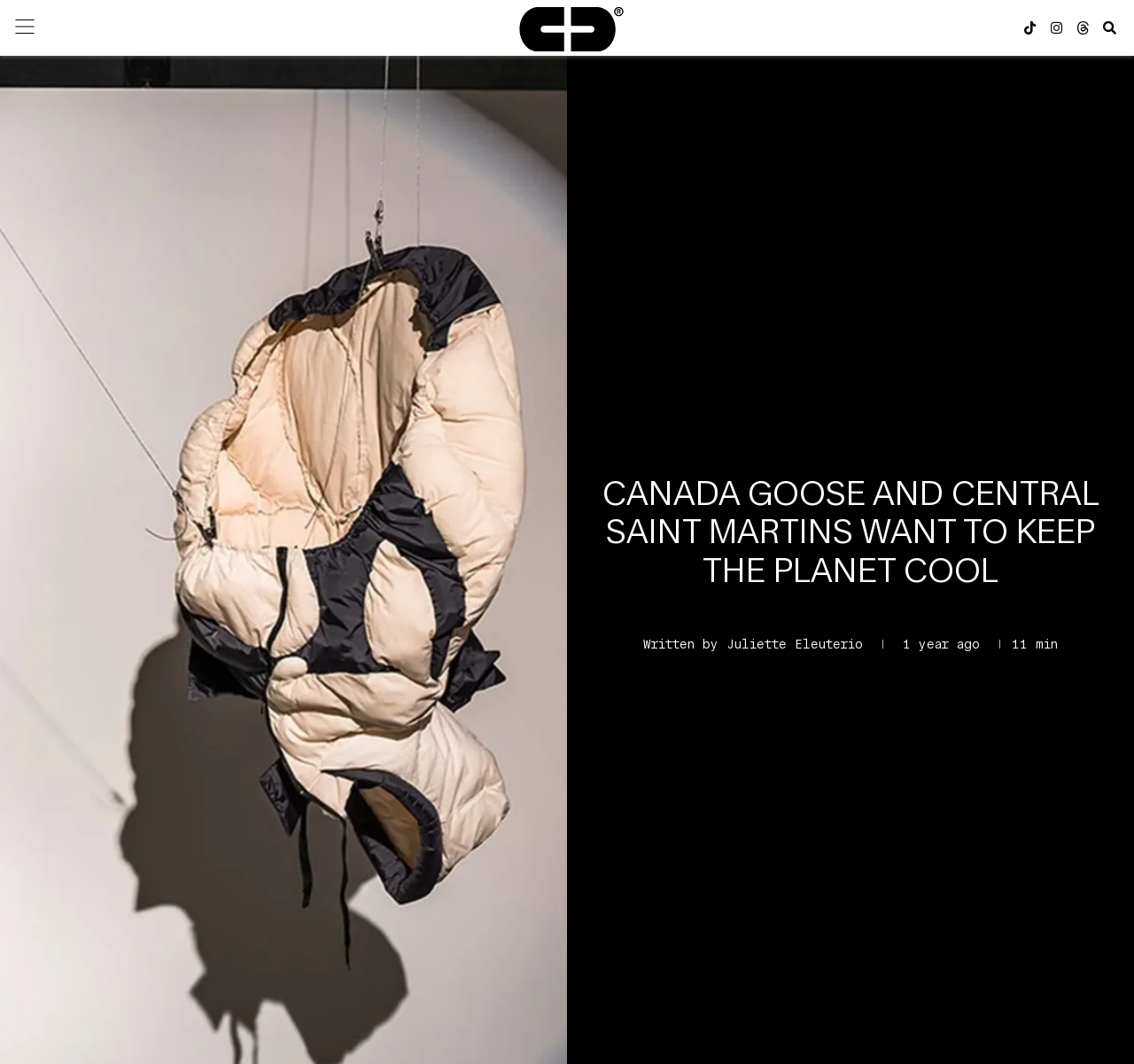Provide a brief response to the question below using a single word or phrase: 
When was the article published?

1 year ago